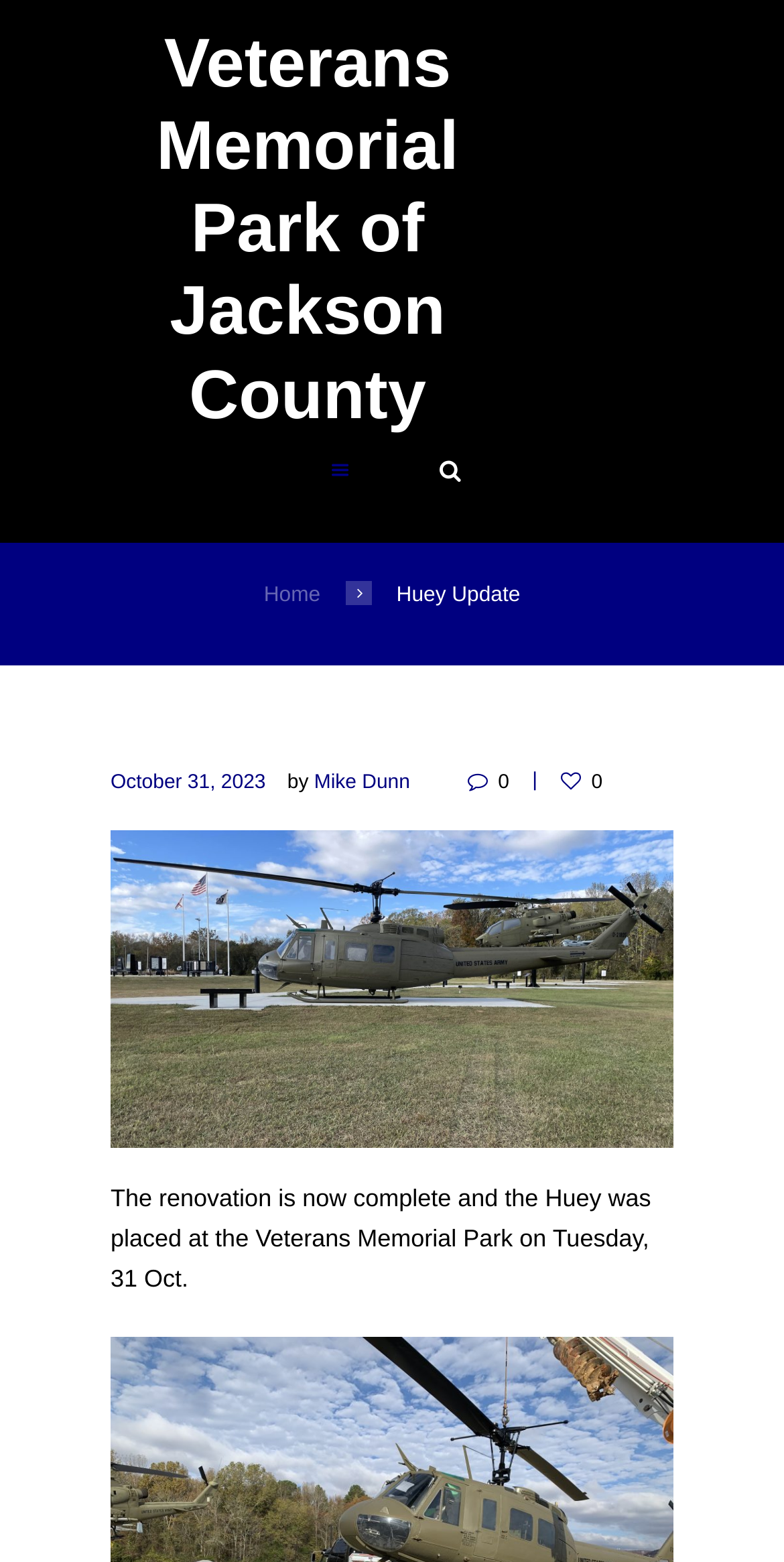What is the current status of the renovation?
Provide a thorough and detailed answer to the question.

I found the answer by reading the static text element which says 'The renovation is now complete and the Huey was placed at the Veterans Memorial Park on Tuesday, 31 Oct.'.